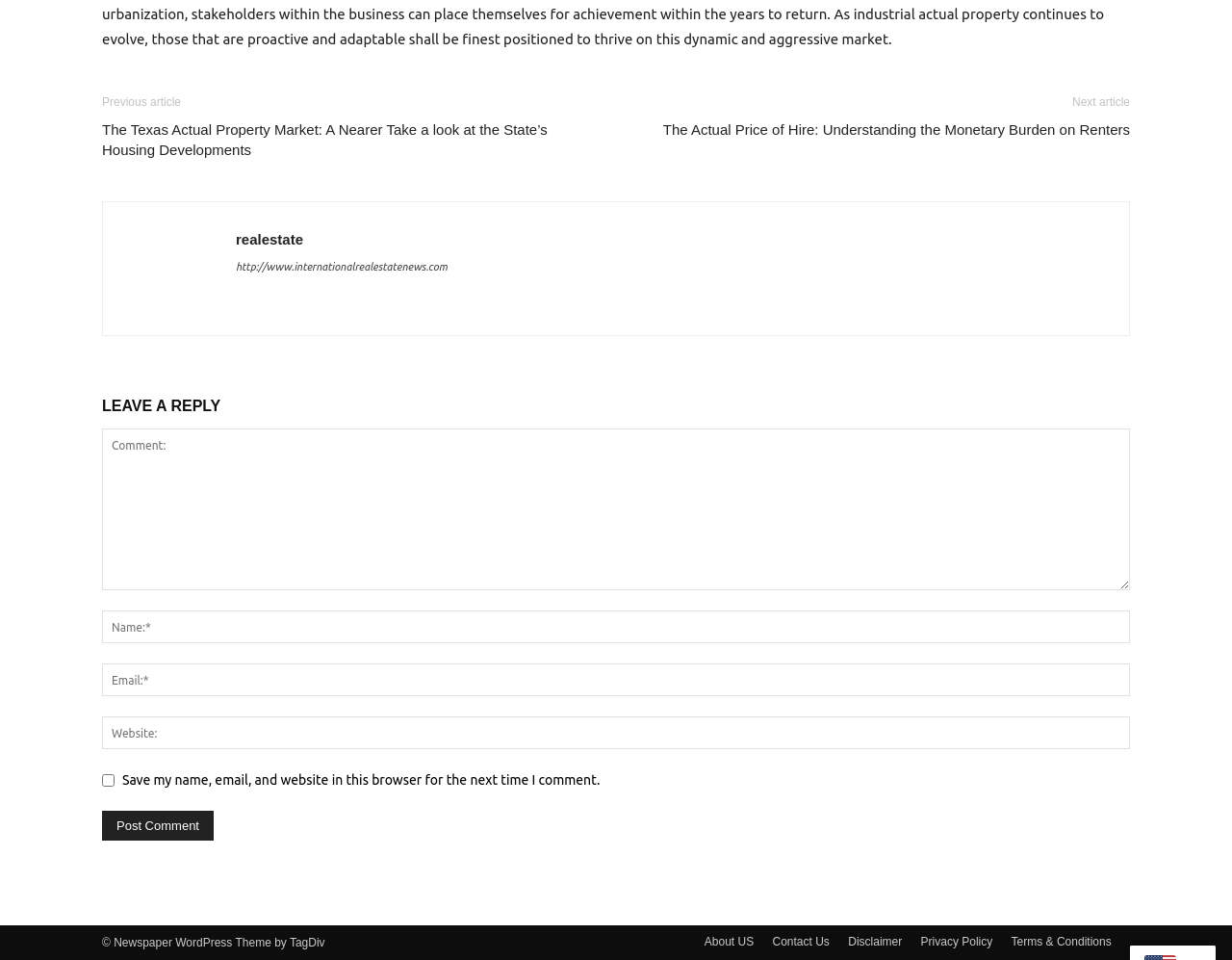How many links are present in the footer section?
From the details in the image, answer the question comprehensively.

The footer section contains links 'Previous article', 'The Texas Actual Property Market:', 'Next article', 'The Actual Price of Hire:', and 'http://www.internationalrealestatenews.com', totaling 5 links.